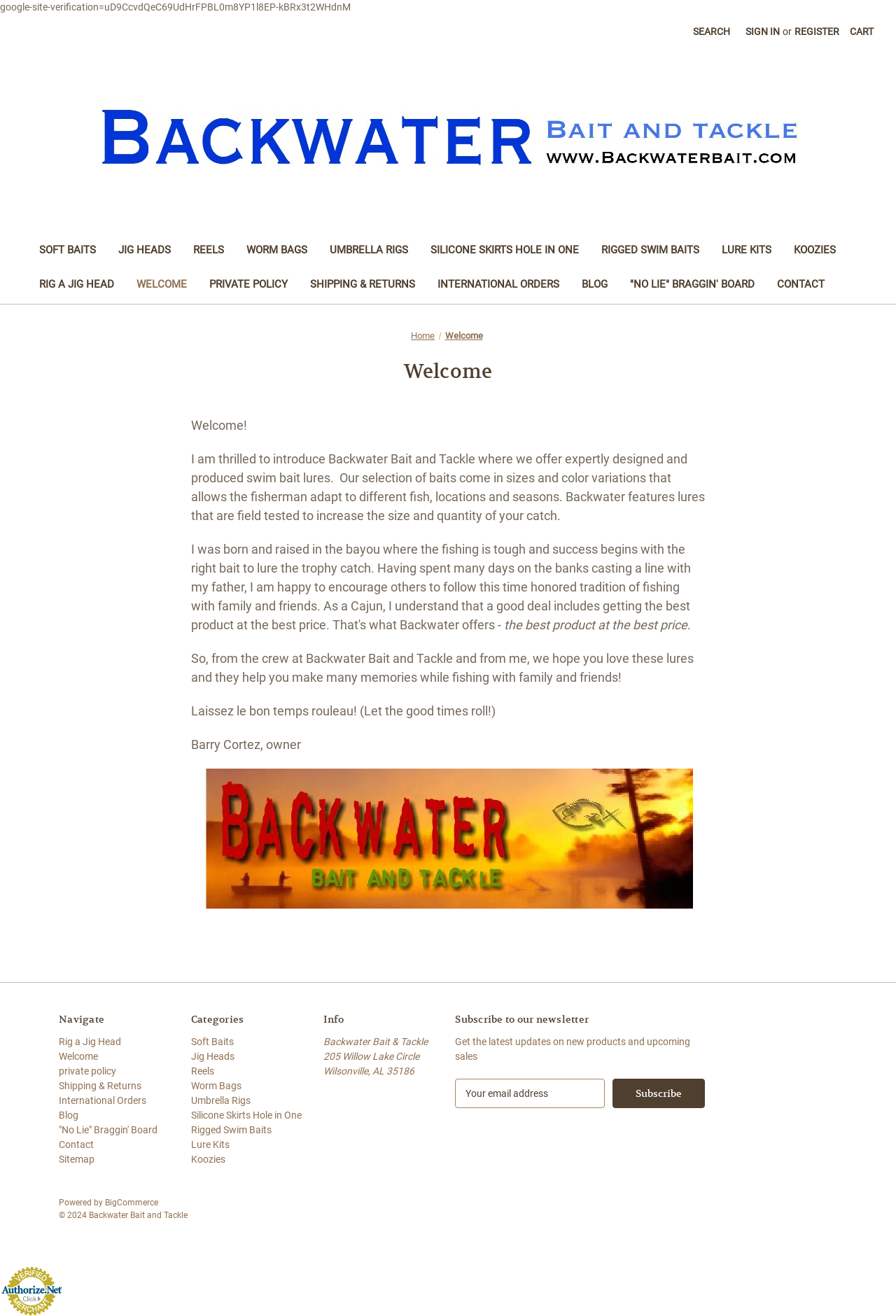What is the name of the bait and tackle shop?
Provide a well-explained and detailed answer to the question.

The name of the bait and tackle shop can be found in the link 'Backwater Bait and Tackle' at the top of the webpage, which is also the title of the image with the same name. This suggests that the shop's name is Backwater Bait and Tackle.